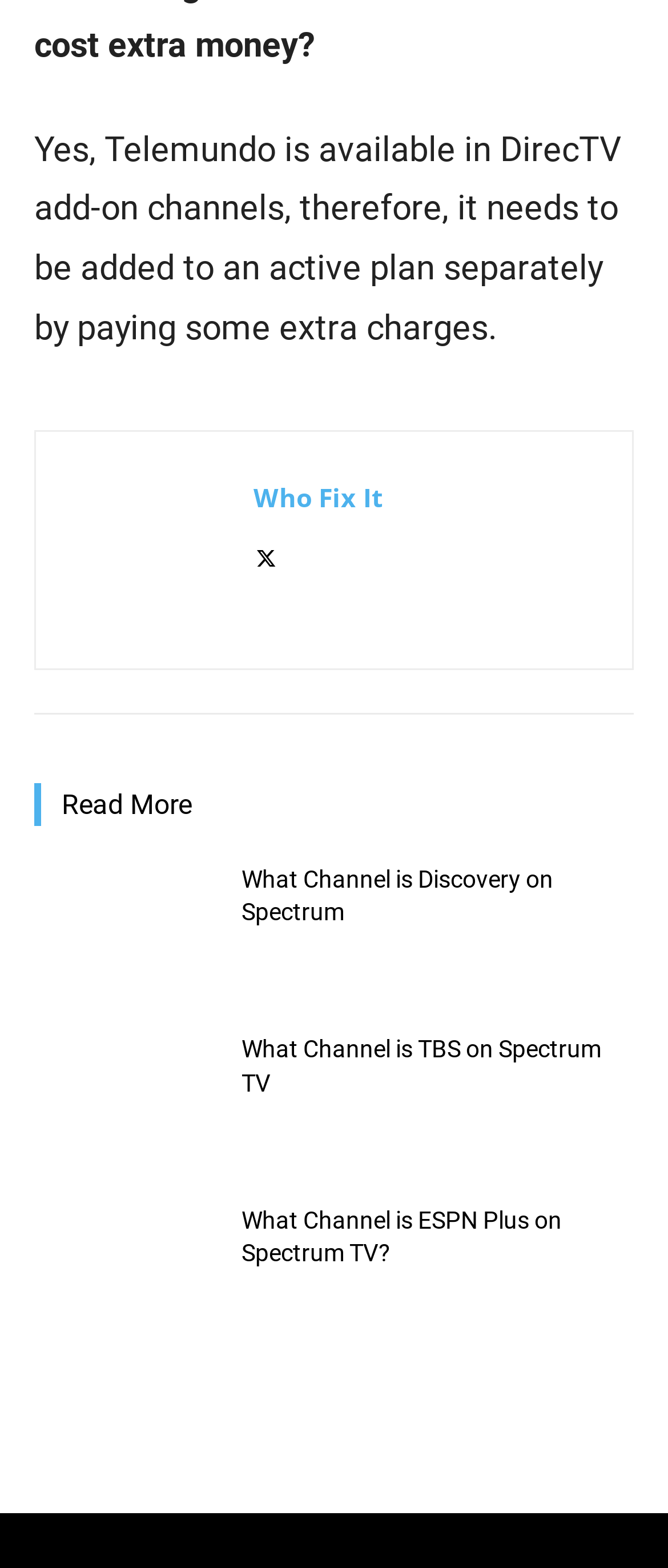Please identify the bounding box coordinates of the region to click in order to complete the task: "View 'What Channel is ESPN Plus on Spectrum TV?'". The coordinates must be four float numbers between 0 and 1, specified as [left, top, right, bottom].

[0.362, 0.769, 0.841, 0.808]